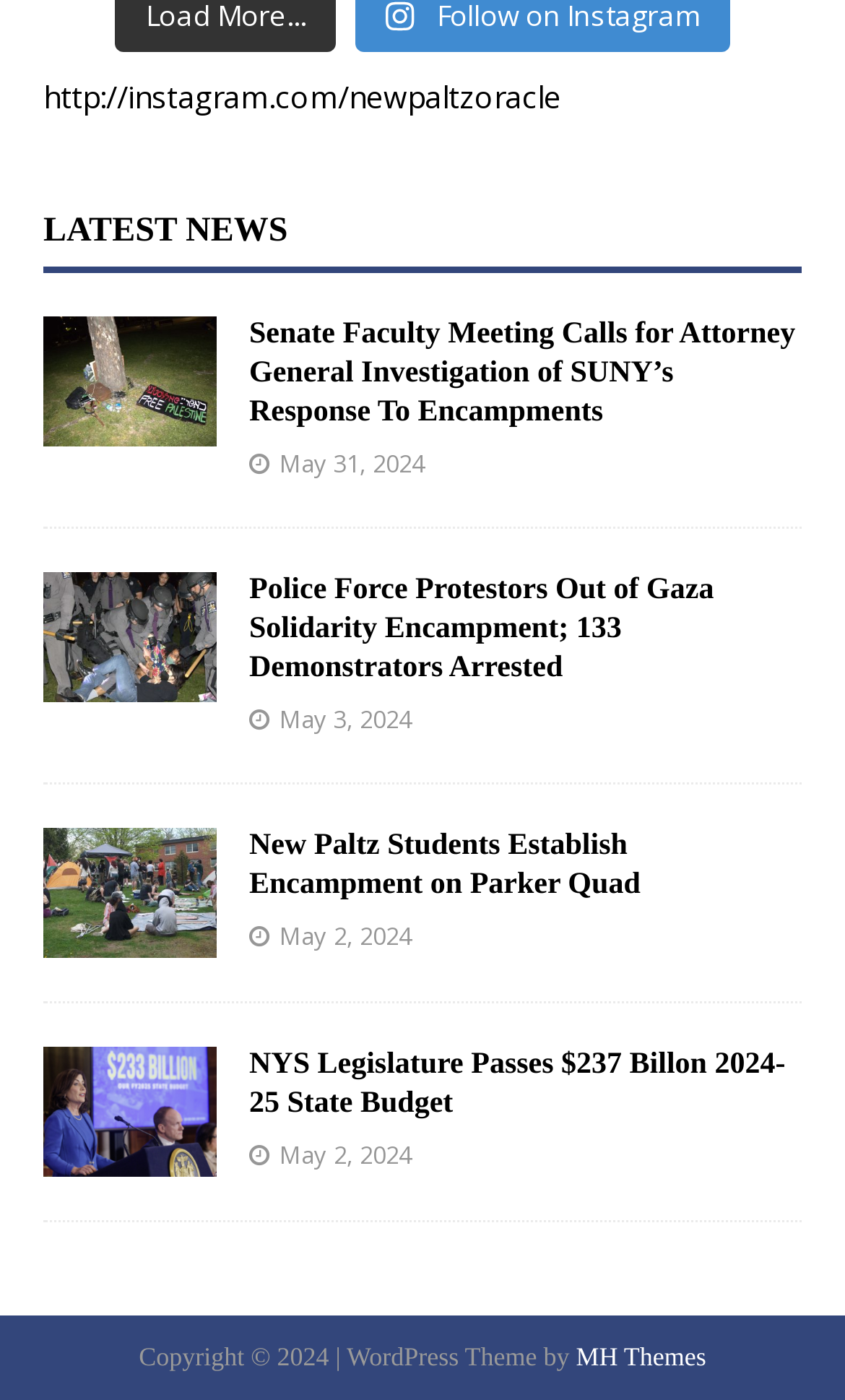Please identify the coordinates of the bounding box that should be clicked to fulfill this instruction: "Check copyright information".

[0.164, 0.959, 0.682, 0.98]